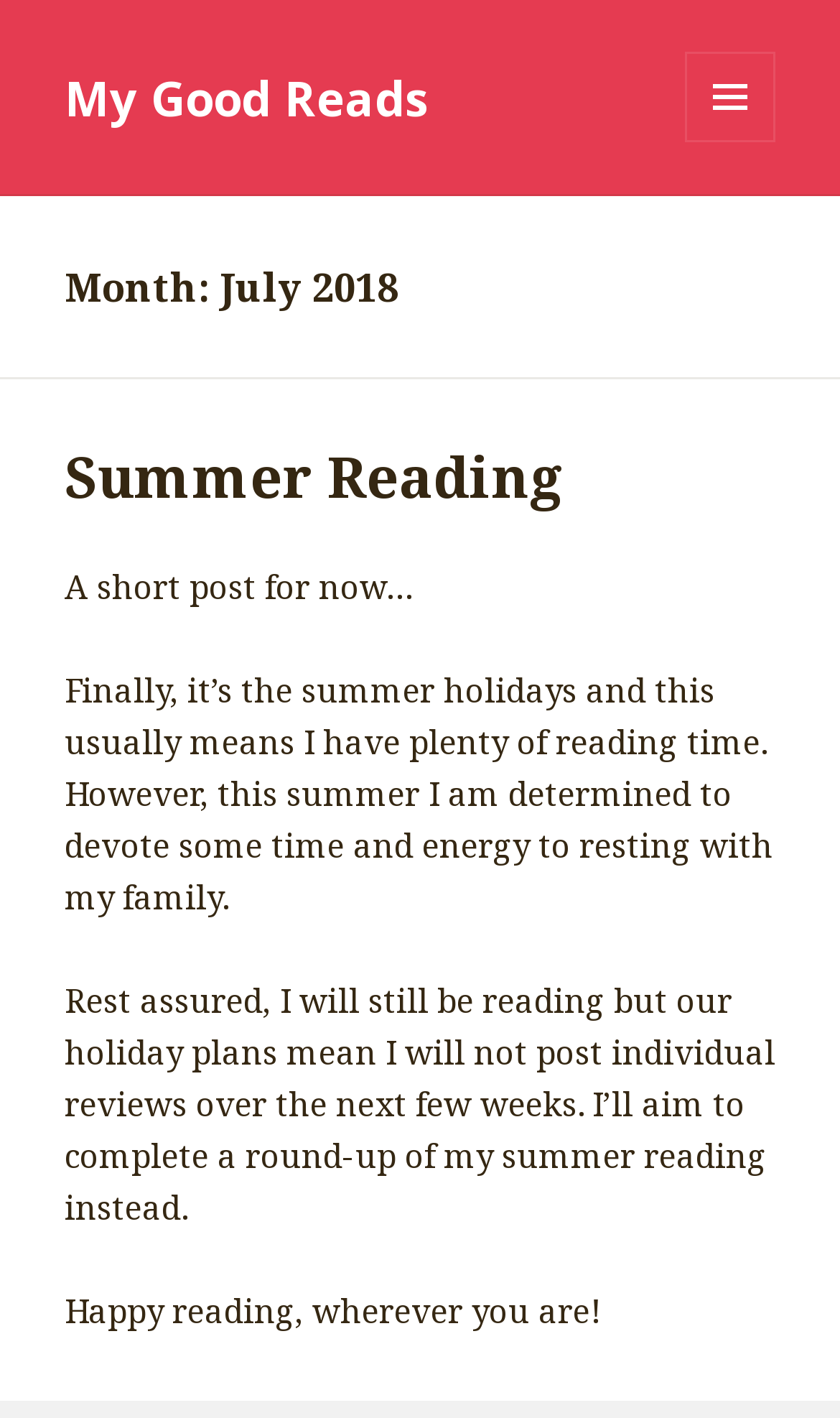Describe all significant elements and features of the webpage.

This webpage is a personal blog post titled "July 2018 – My Good Reads". At the top left, there is a link to "My Good Reads", which is likely the blog's homepage. On the top right, there is a button labeled "MENU AND WIDGETS" that, when expanded, controls a secondary menu.

Below the button, there is a header section that spans the entire width of the page. Within this section, there is a heading that reads "Month: July 2018" on the left side, followed by another heading that reads "Summer Reading" below it. The "Summer Reading" heading has a link with the same text next to it.

The main content of the blog post starts below the header section. There are four paragraphs of text, each describing the author's summer reading plans. The first paragraph is brief, while the subsequent paragraphs are longer and discuss the author's intention to focus on resting with their family during the summer holidays, but still plan to read and post a round-up of their summer reading later. The final paragraph ends with a greeting, "Happy reading, wherever you are!".